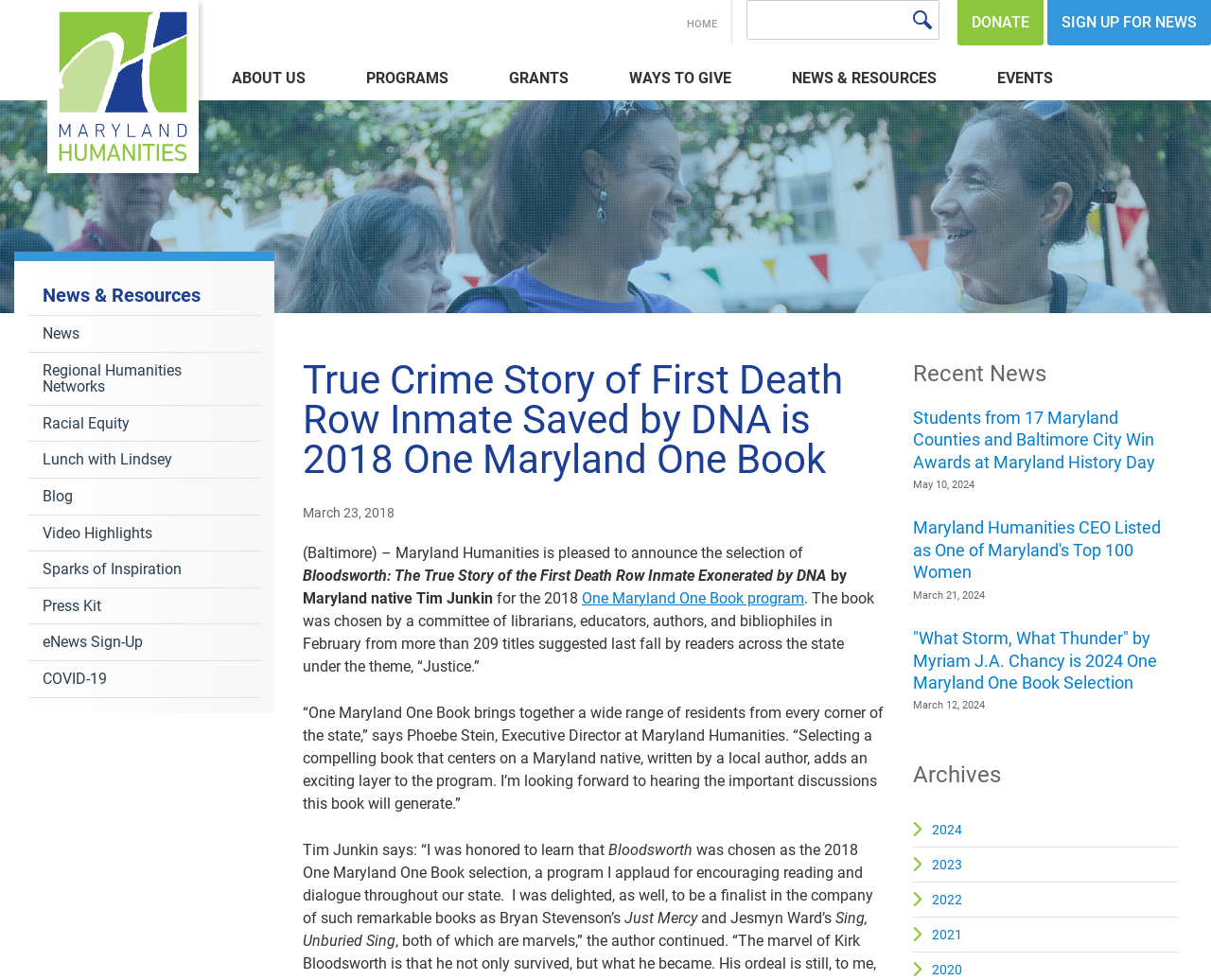Identify the bounding box coordinates of the area you need to click to perform the following instruction: "Read the news about students winning awards at Maryland History Day".

[0.77, 0.459, 0.97, 0.525]